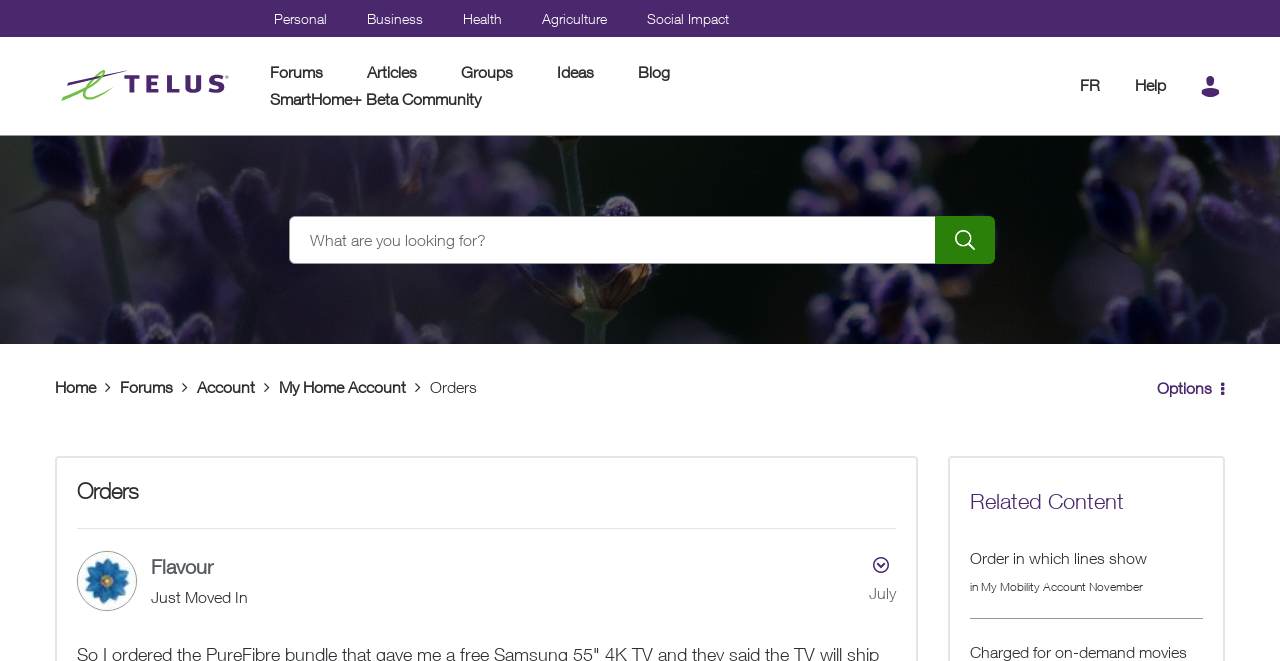What is the status of the 'Orders' link in the breadcrumbs navigation?
Please provide a single word or phrase in response based on the screenshot.

Disabled